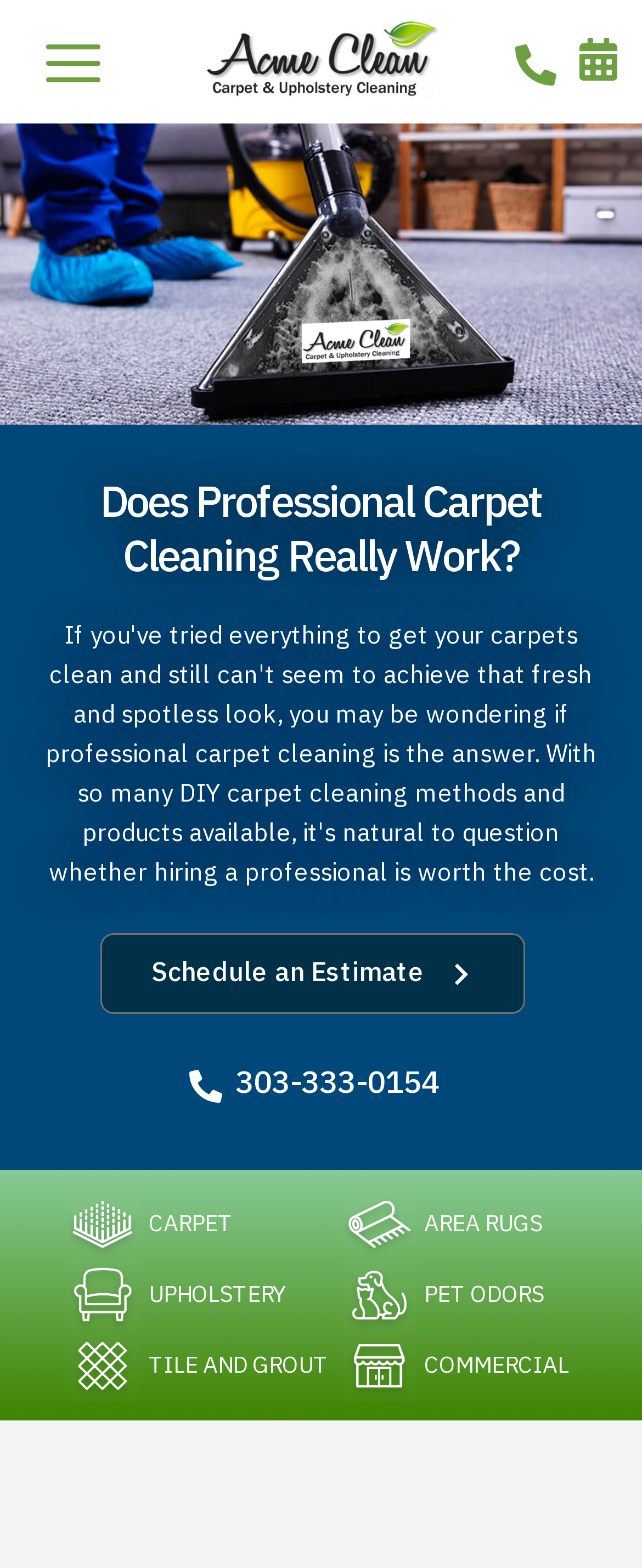Give a concise answer using only one word or phrase for this question:
What is the main topic of the webpage?

Carpet cleaning